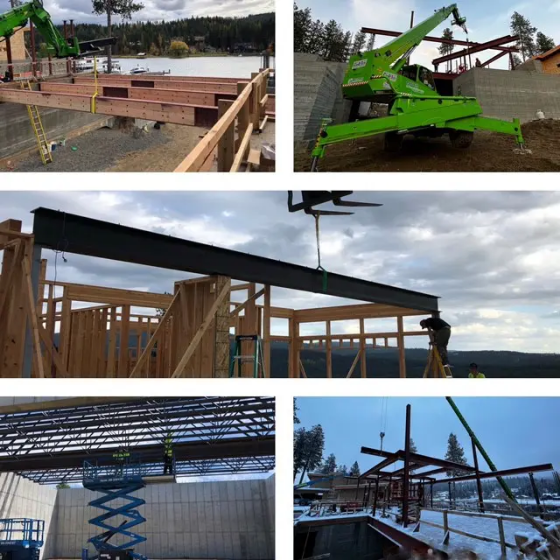What is being emphasized in the central image?
Refer to the image and give a detailed response to the question.

The central image highlights a steel beam being installed into a wooden framework, which emphasizes the precision required in structural assembly, showcasing Costa Fab's attention to detail in their work.